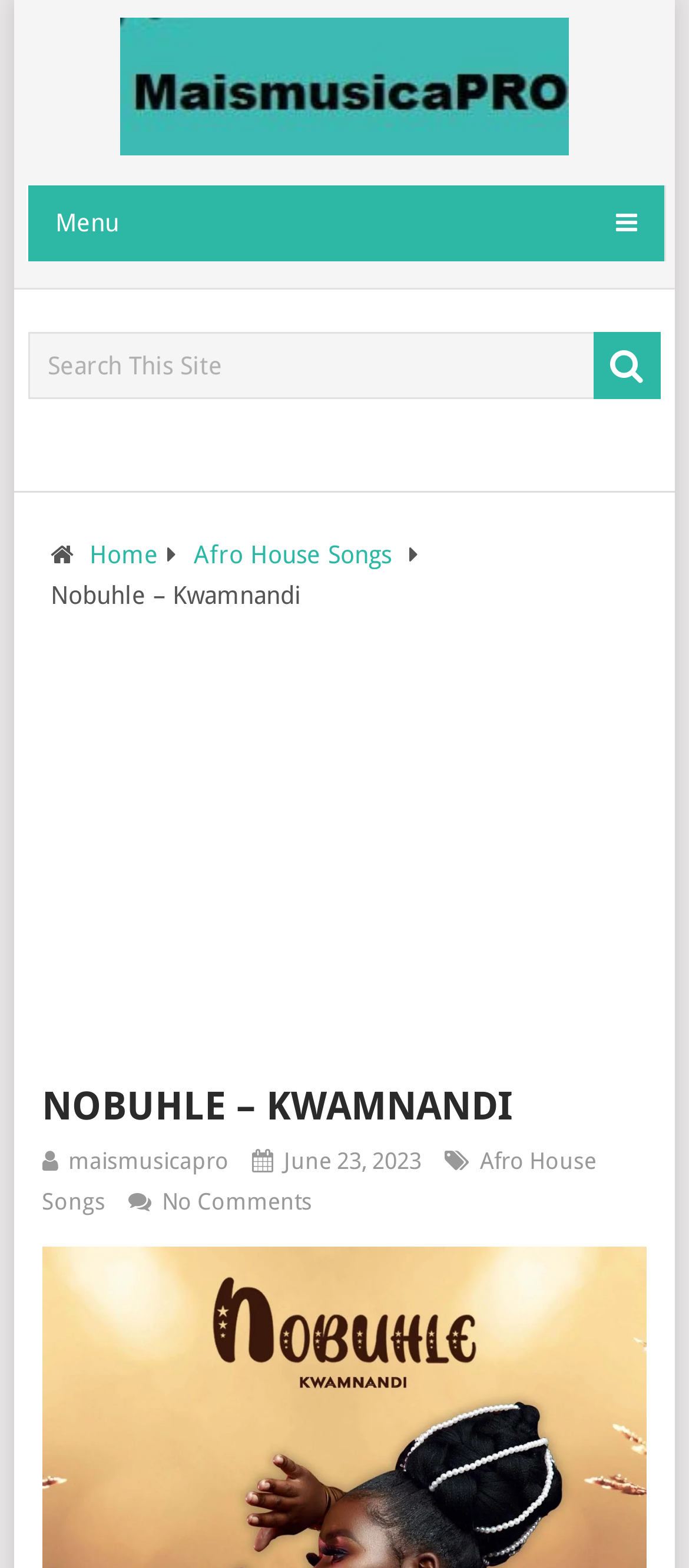Find the bounding box coordinates of the element you need to click on to perform this action: 'Go to the home page'. The coordinates should be represented by four float values between 0 and 1, in the format [left, top, right, bottom].

[0.13, 0.345, 0.23, 0.363]